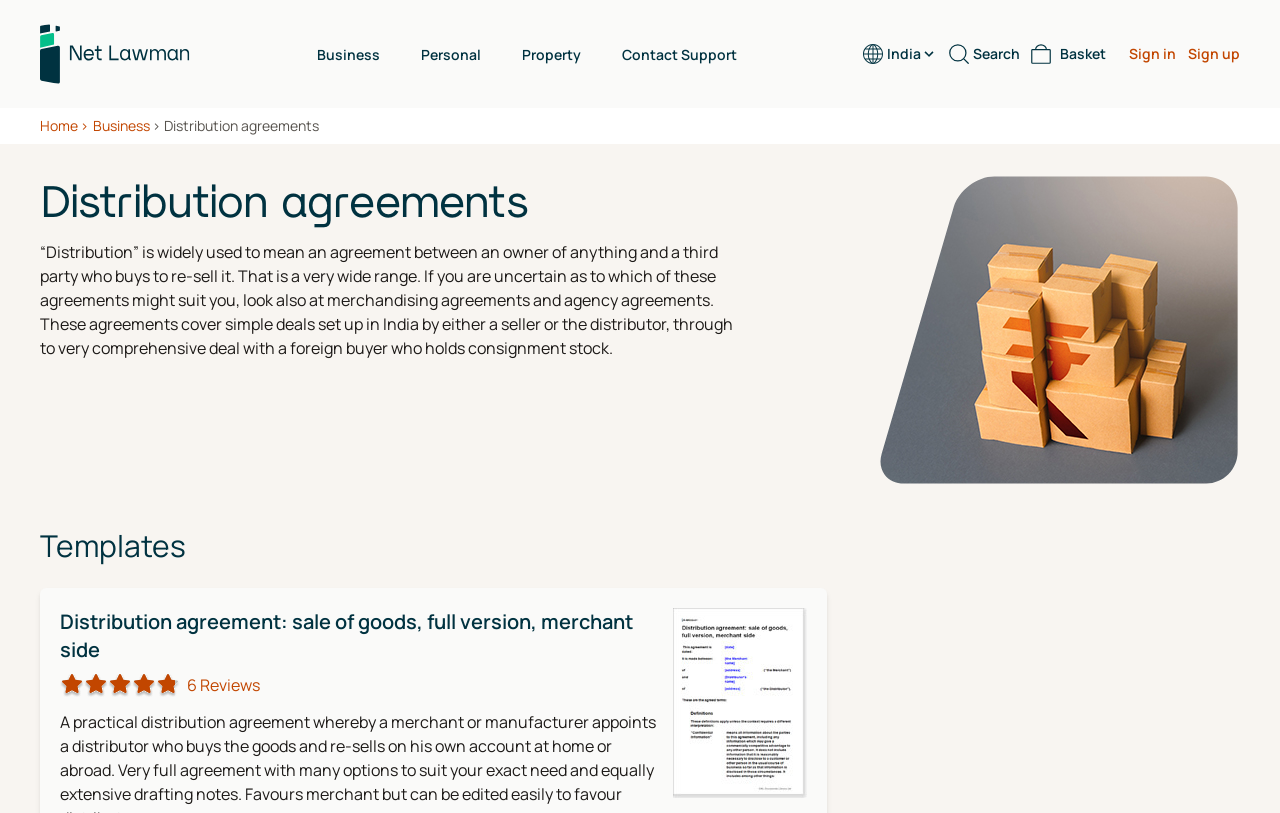How many reviews does the first distribution agreement template have? Please answer the question using a single word or phrase based on the image.

6